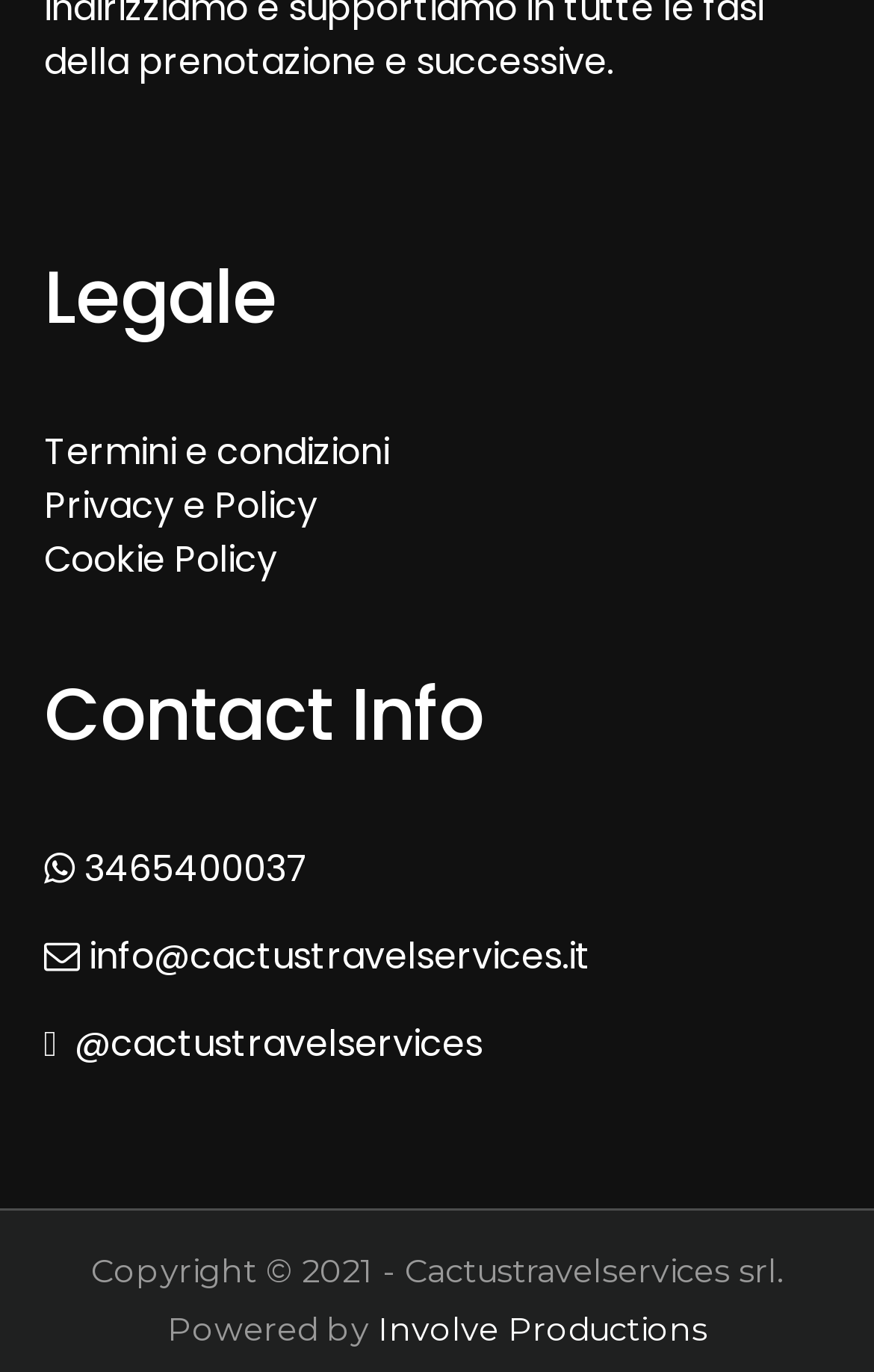What is the name of the company that powered the website?
Using the image as a reference, give an elaborate response to the question.

At the bottom of the webpage, there is a 'Powered by' section, which mentions 'Involve Productions' as the company that powered the website.